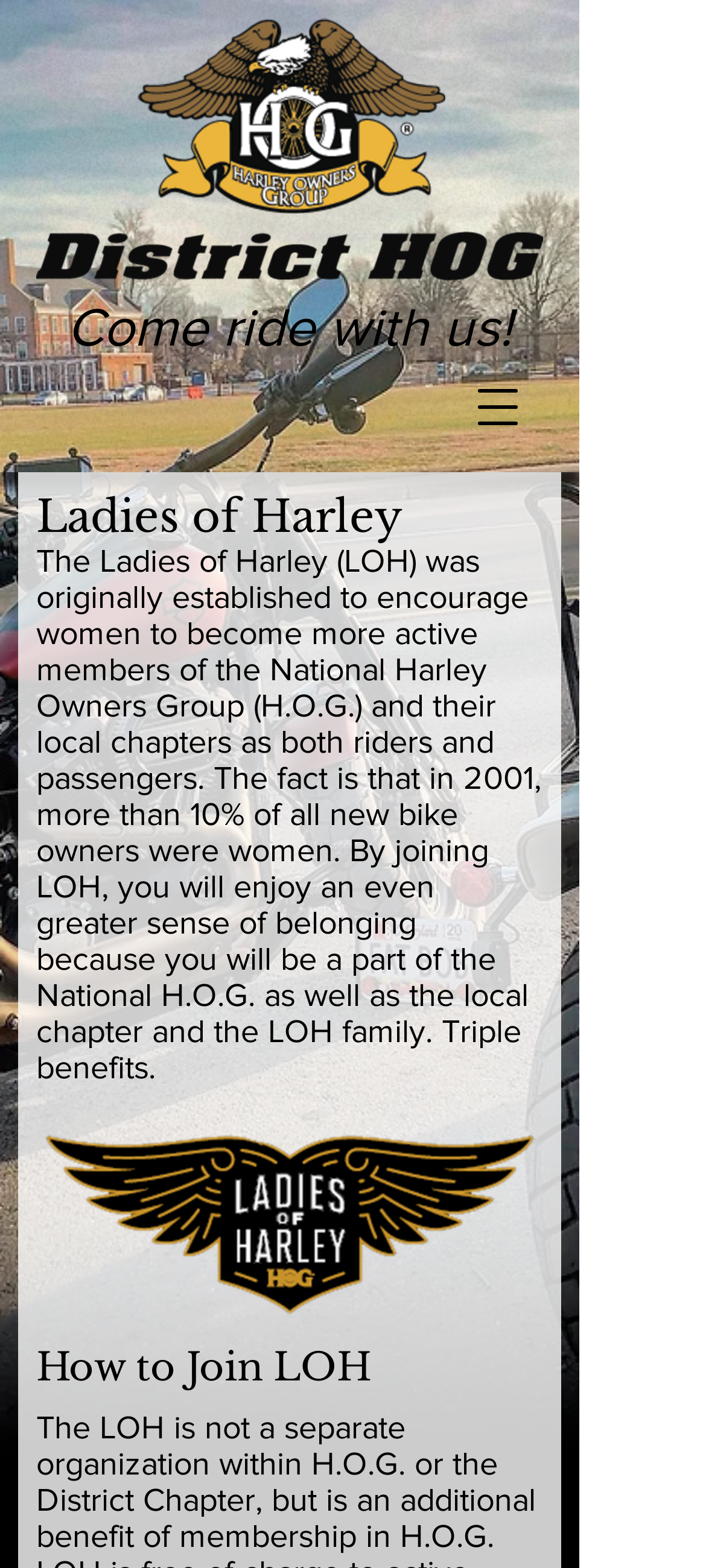Offer a meticulous caption that includes all visible features of the webpage.

The webpage is about the Ladies of Harley, a group for women who are part of the National Harley Owners Group (H.O.G.). At the top right corner, there is a button to open a navigation menu. Below it, there are two images: one is the HOG logo, and the other is a banner with the text "District HOG". 

On the left side of the page, there is a heading that reads "Come ride with us!" followed by a subheading "Ladies of Harley". Below these headings, there is a paragraph of text that explains the purpose of the Ladies of Harley group, which is to encourage women to become more active members of H.O.G. and their local chapters. 

To the right of the paragraph, there is an image related to Ladies of Harley. Further down the page, there is another heading that reads "How to Join LOH", which suggests that the page may provide information on how to become a member of the group.